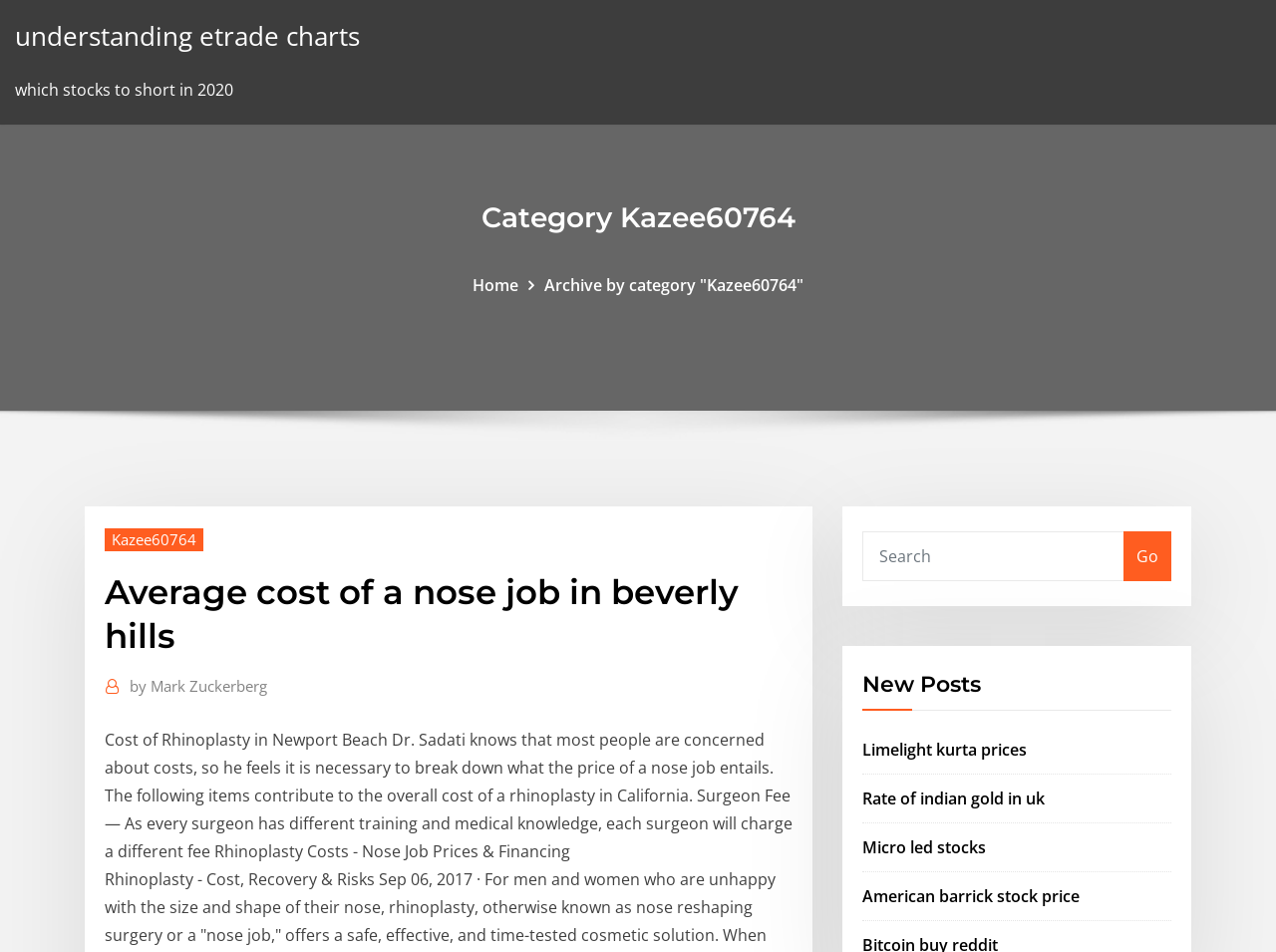How many links are there in the 'New Posts' section?
Refer to the image and provide a one-word or short phrase answer.

4